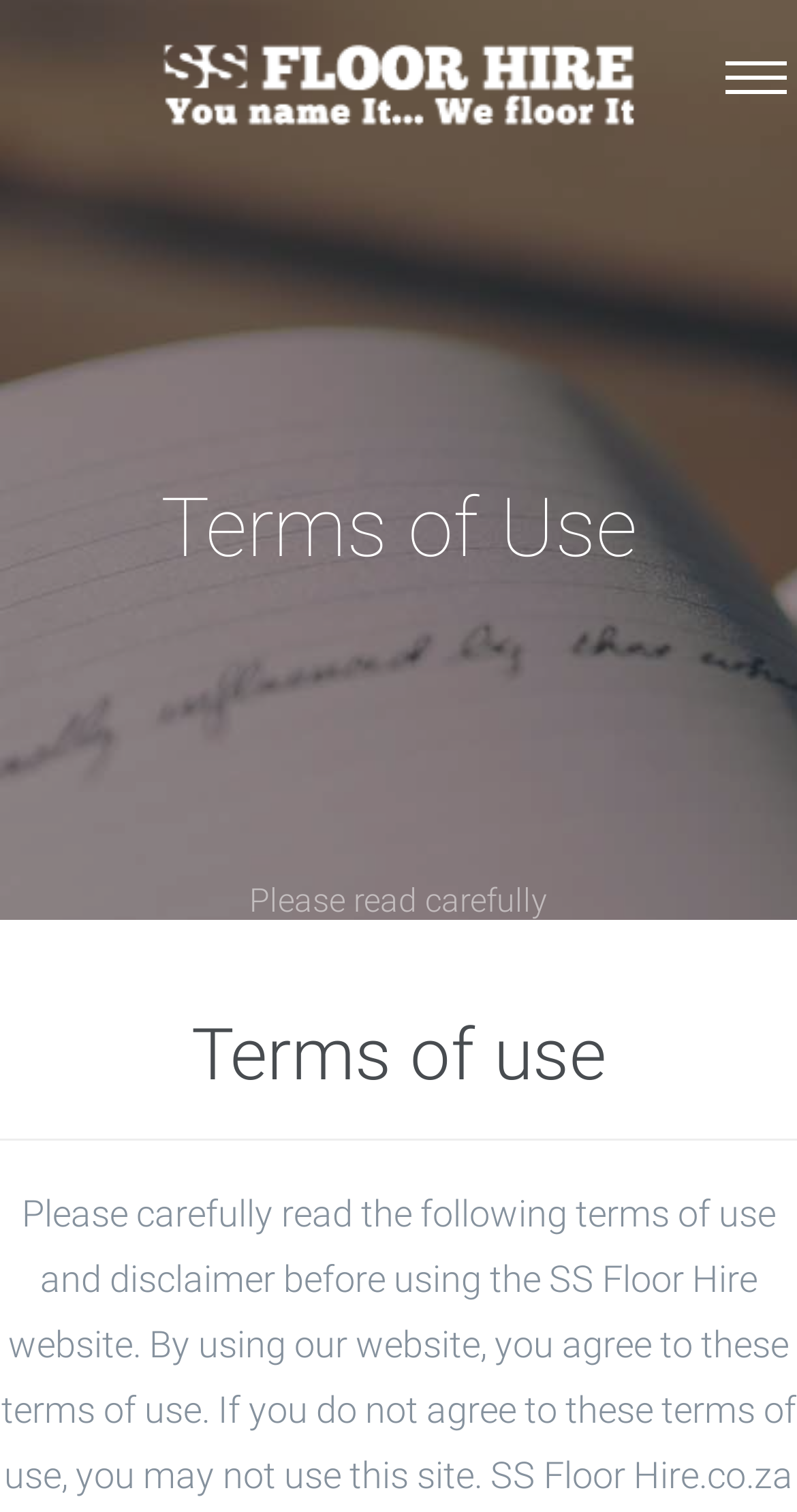Examine the image carefully and respond to the question with a detailed answer: 
What is the purpose of the current webpage?

The purpose of the current webpage can be inferred from the heading element 'Terms of Use' with bounding box coordinates [0.038, 0.31, 0.962, 0.387] and the link element 'Please read carefully' with bounding box coordinates [0.313, 0.577, 0.687, 0.615]. These elements suggest that the webpage is intended to display the terms of use of the company.